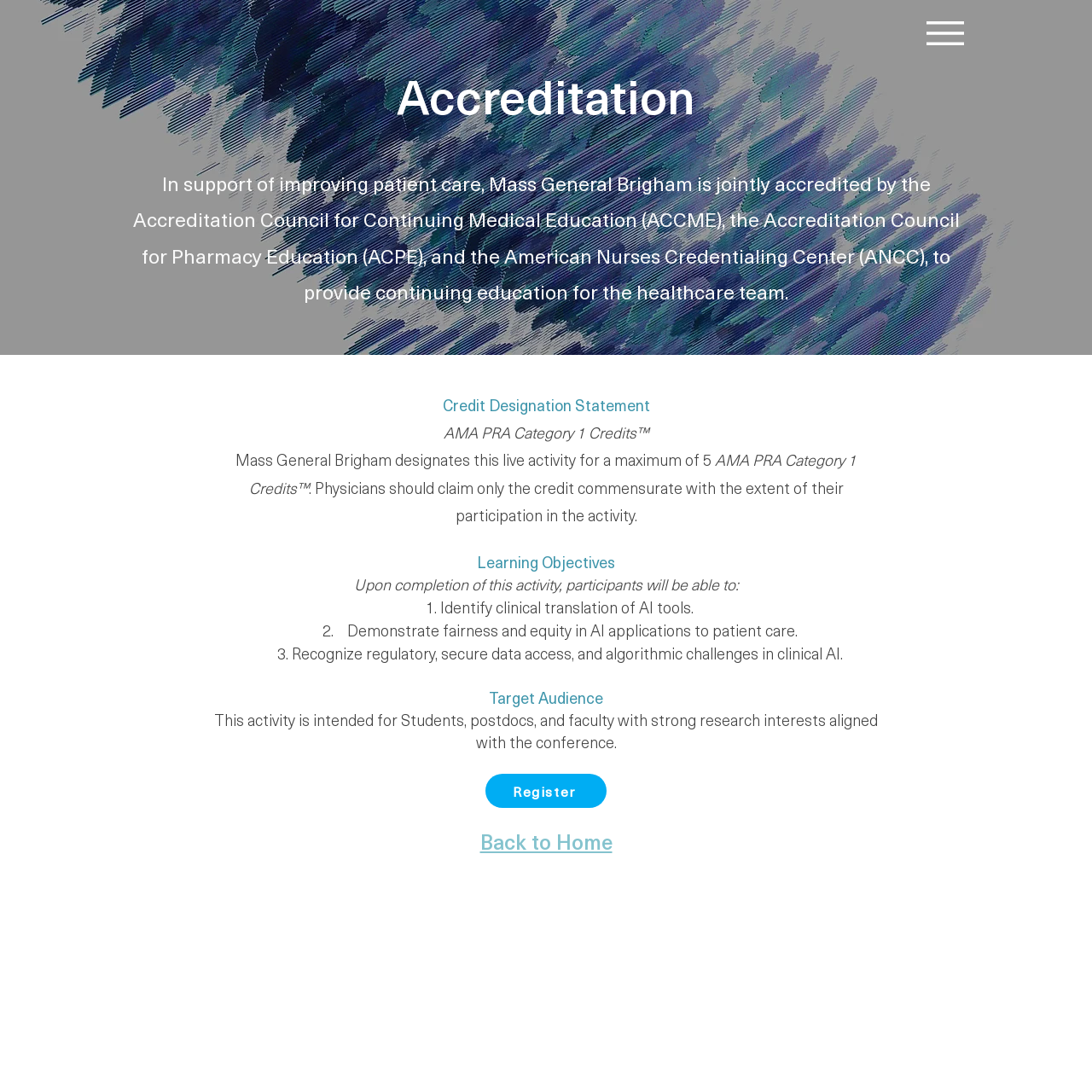Please give a succinct answer to the question in one word or phrase:
How many credits are designated for physicians?

5